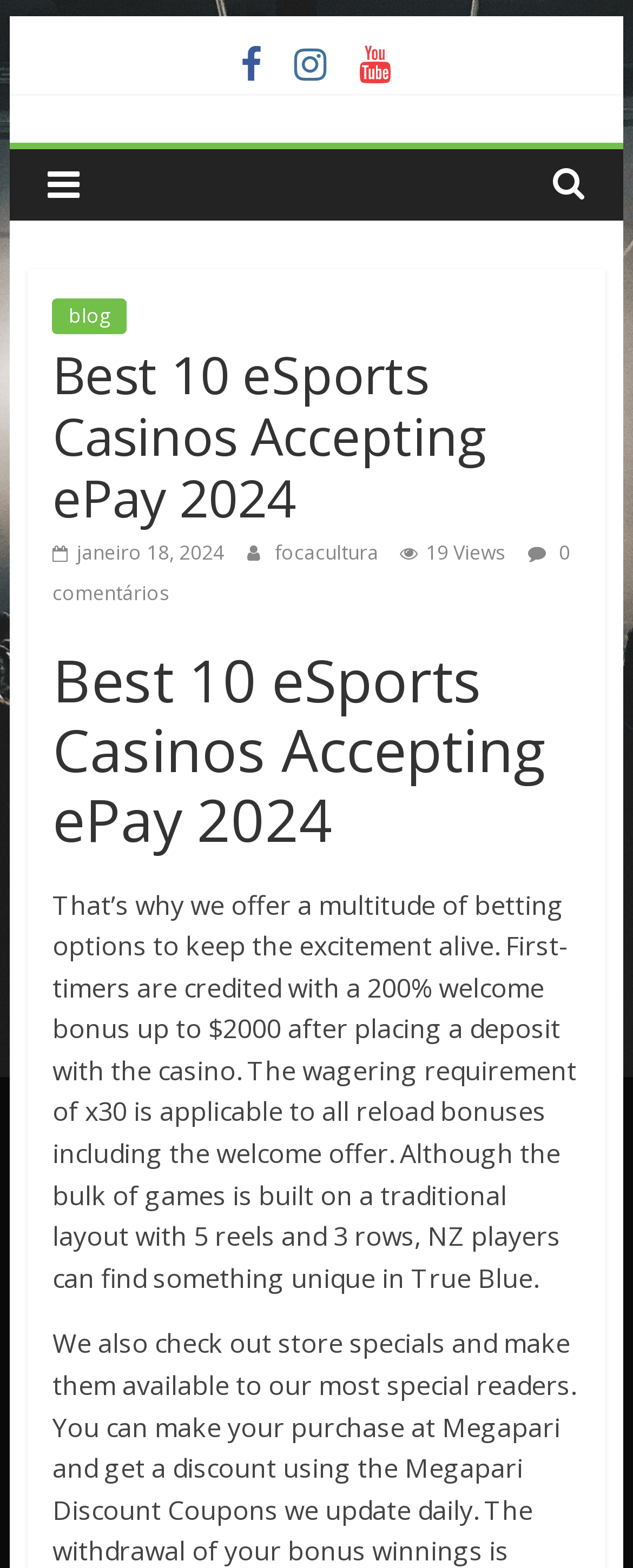Offer a detailed account of what is visible on the webpage.

The webpage appears to be an article or blog post about the best eSports casinos accepting ePay in 2024. At the top left, there is a link to skip to the content. Below it, there are three social media links represented by icons. To the right of these icons, the website's logo "FOCA" is displayed, along with a tagline "Força organizando cultura e arte" (which translates to "Force organizing culture and art").

Below the logo, there is a navigation menu with a link to the blog section. The main content of the webpage is headed by a title "Best 10 eSports Casinos Accepting ePay 2024", which is displayed prominently in the center of the page. The title is followed by the publication date "janeiro 18, 2024" (January 18, 2024) and the author's name "focacultura".

On the right side of the publication date, there is a view counter displaying "19 Views". Below the title, there is a link to leave a comment, currently showing "0 comentários" (0 comments). The main article content is a lengthy paragraph that discusses the benefits of eSports casinos, including a welcome bonus and various betting options.

Overall, the webpage has a simple and clean layout, with a focus on presenting the article's content in a clear and readable manner.